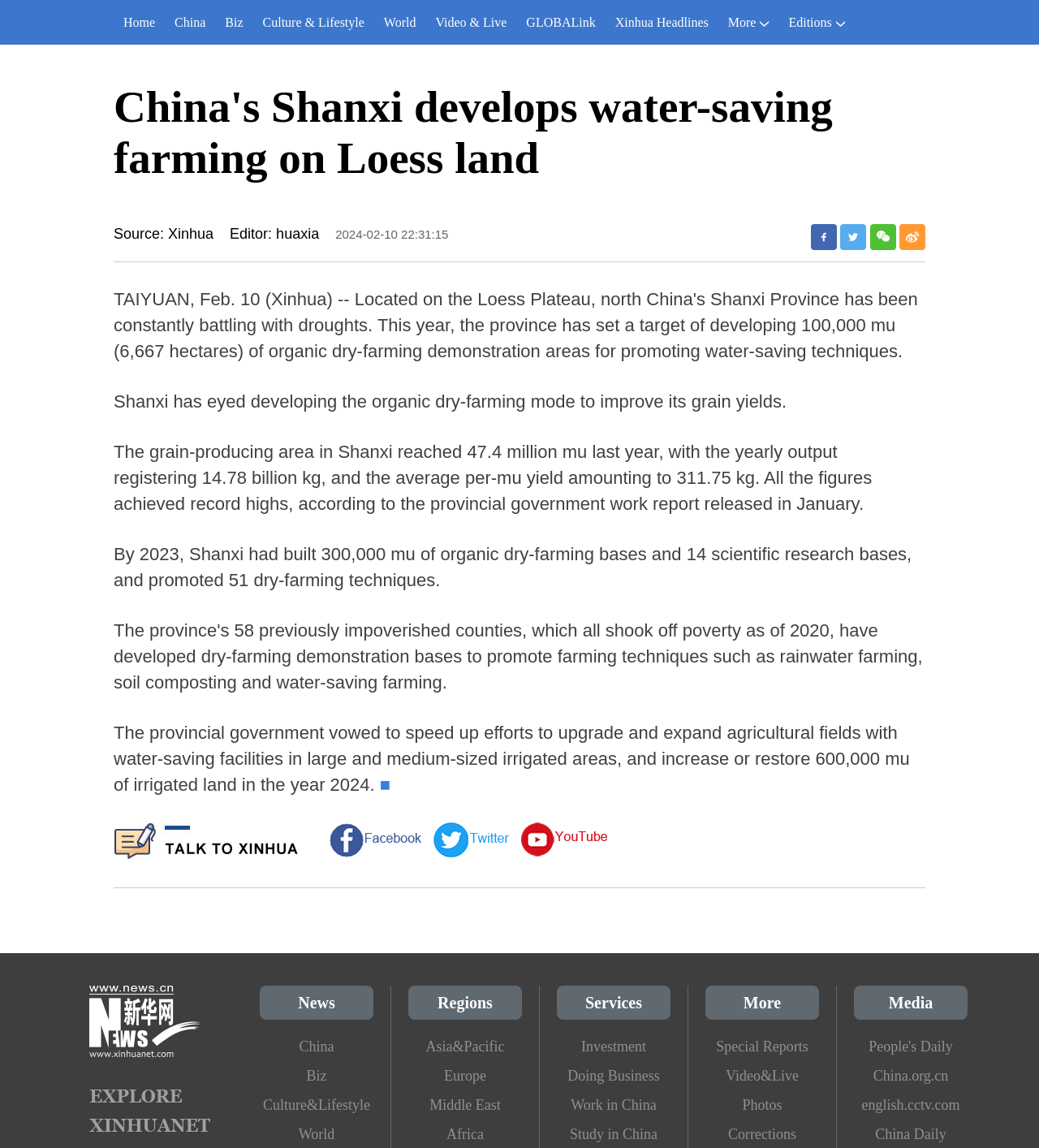Specify the bounding box coordinates for the region that must be clicked to perform the given instruction: "Read more about China".

[0.159, 0.0, 0.207, 0.039]